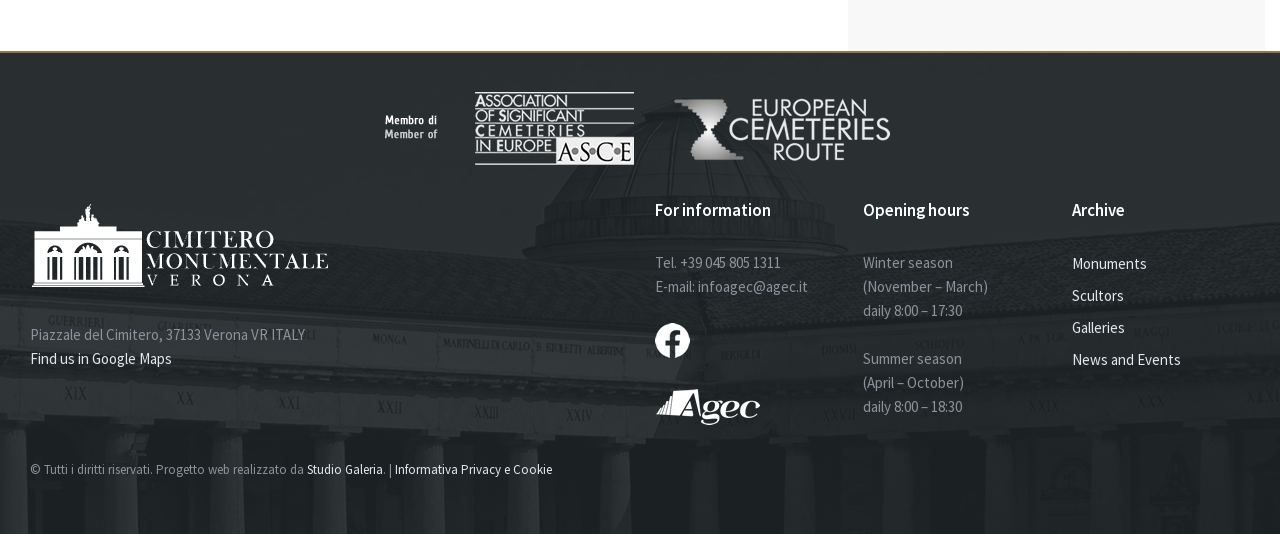Please provide a detailed answer to the question below based on the screenshot: 
What is the name of the studio that realized the website?

I found the name of the studio by looking at the link element with the bounding box coordinates [0.24, 0.863, 0.299, 0.895], which contains the name of the studio.